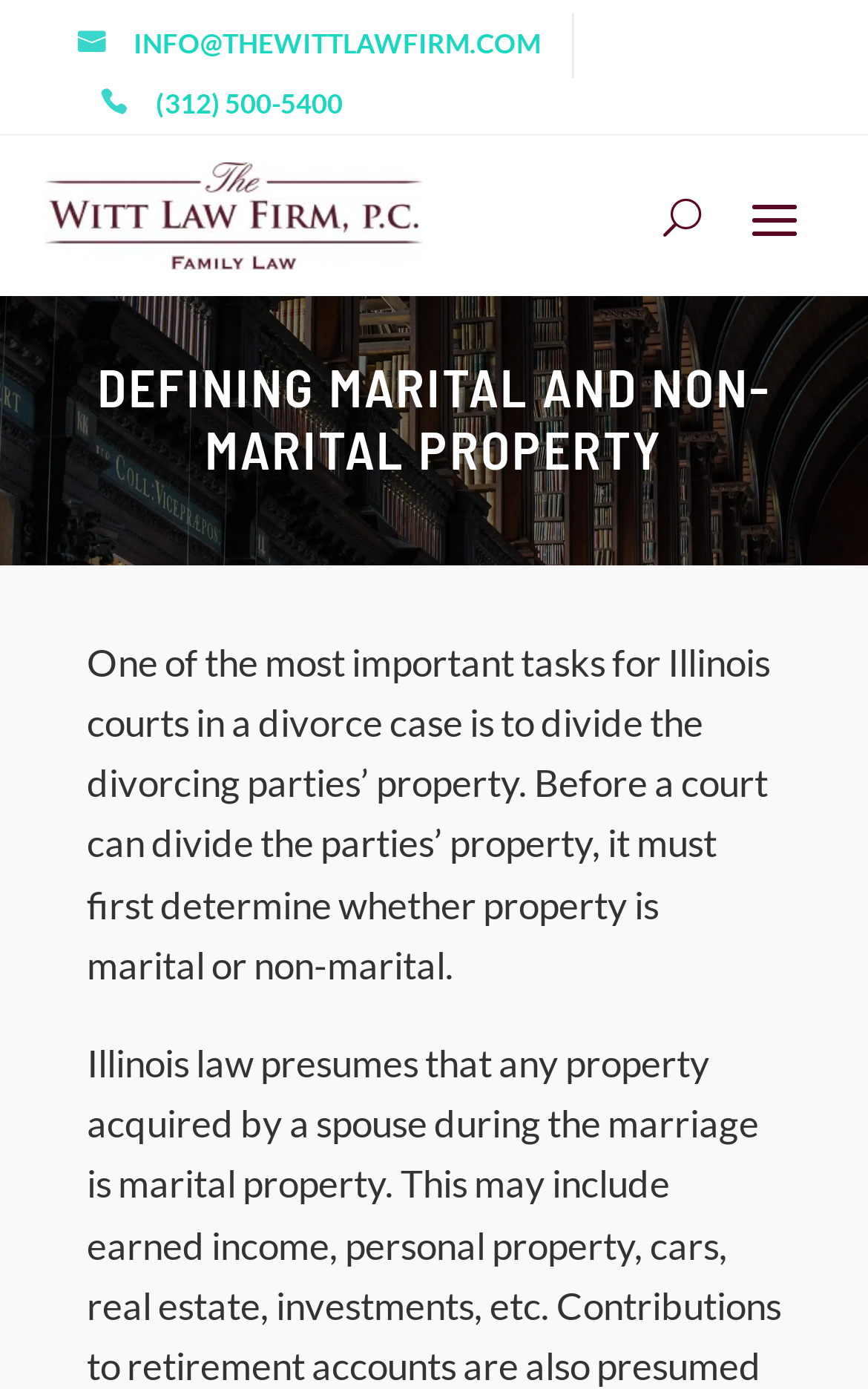Bounding box coordinates are specified in the format (top-left x, top-left y, bottom-right x, bottom-right y). All values are floating point numbers bounded between 0 and 1. Please provide the bounding box coordinate of the region this sentence describes: (312) 500-5400

[0.179, 0.063, 0.395, 0.087]